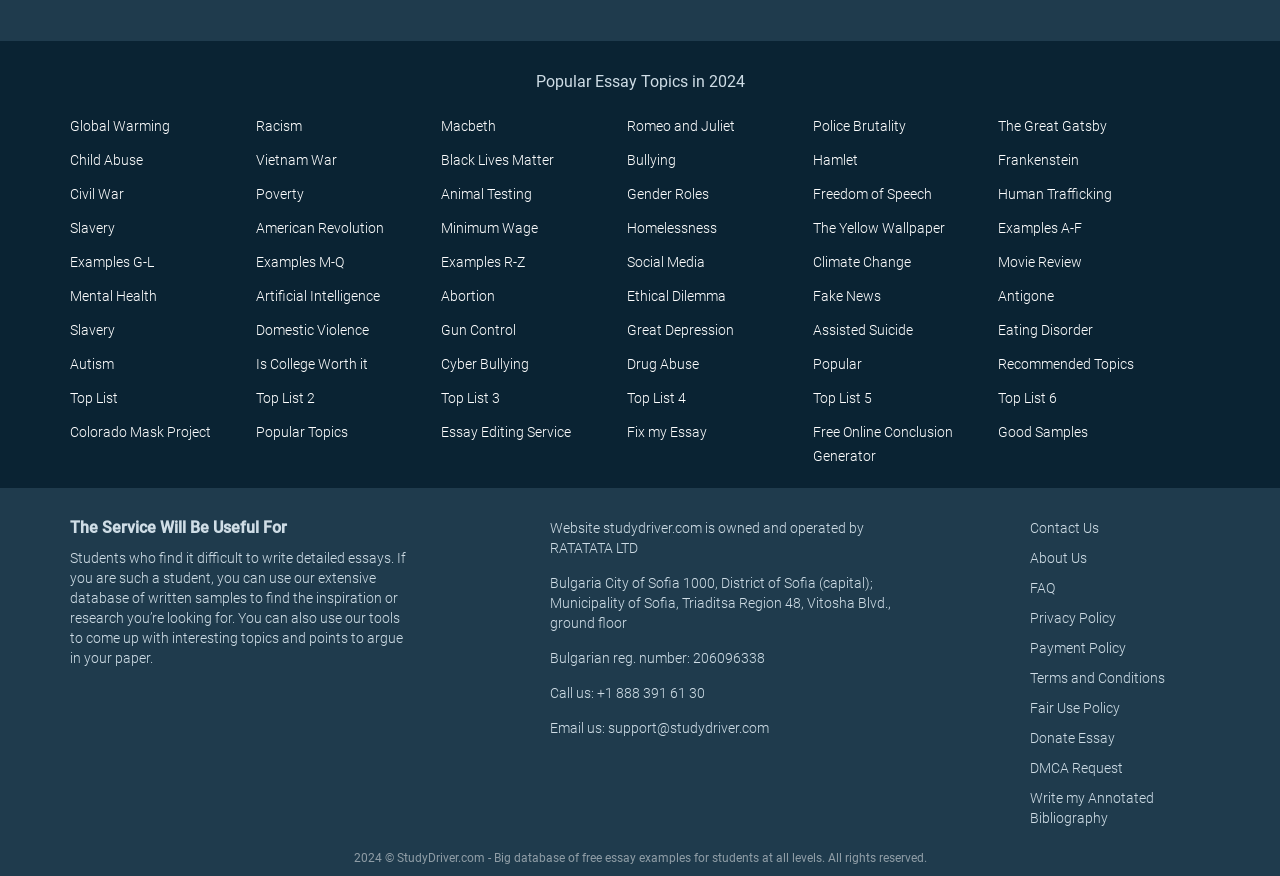Answer the following inquiry with a single word or phrase:
What type of students can benefit from this website?

Students who struggle with essays